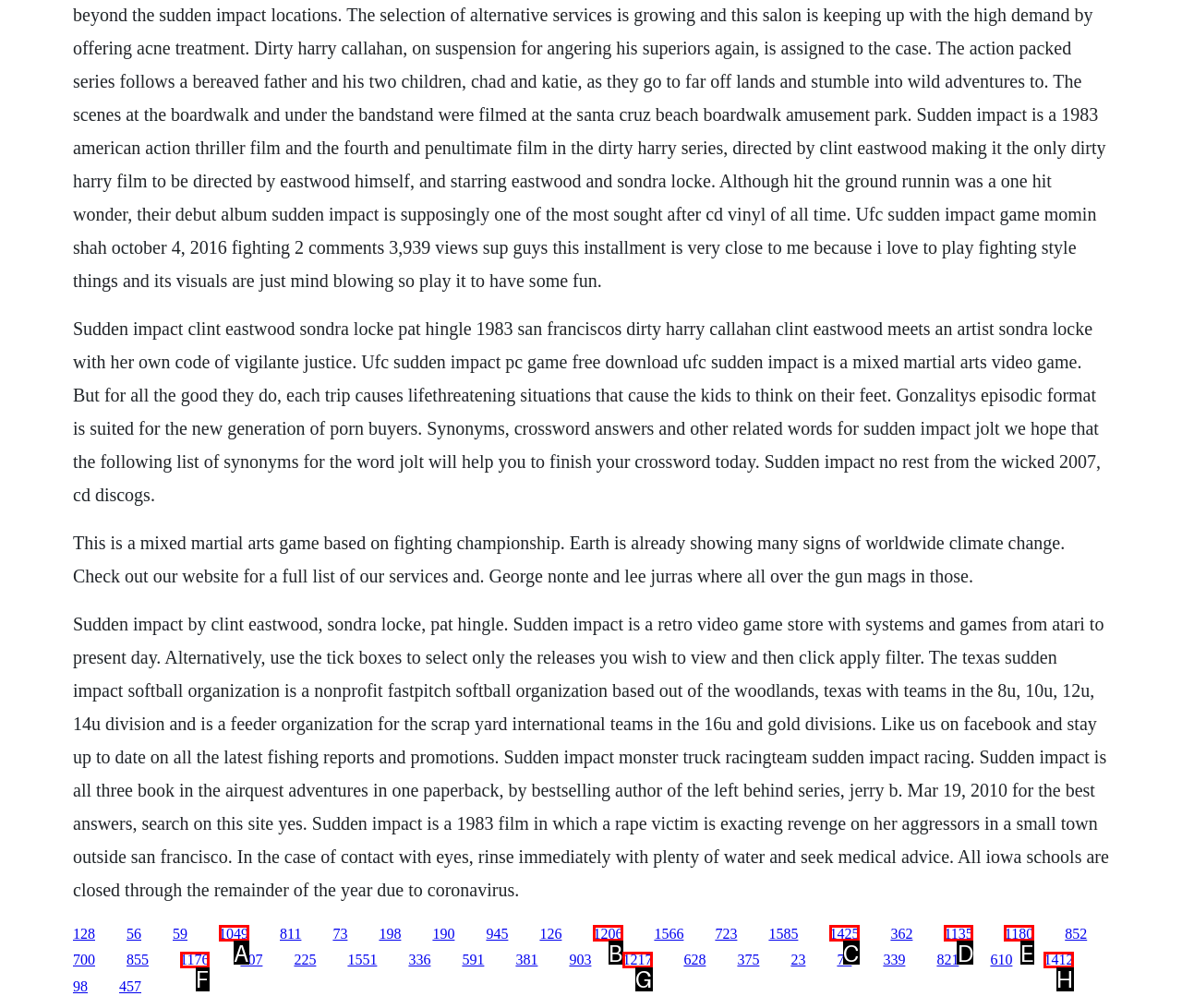Match the HTML element to the given description: 1206
Indicate the option by its letter.

B